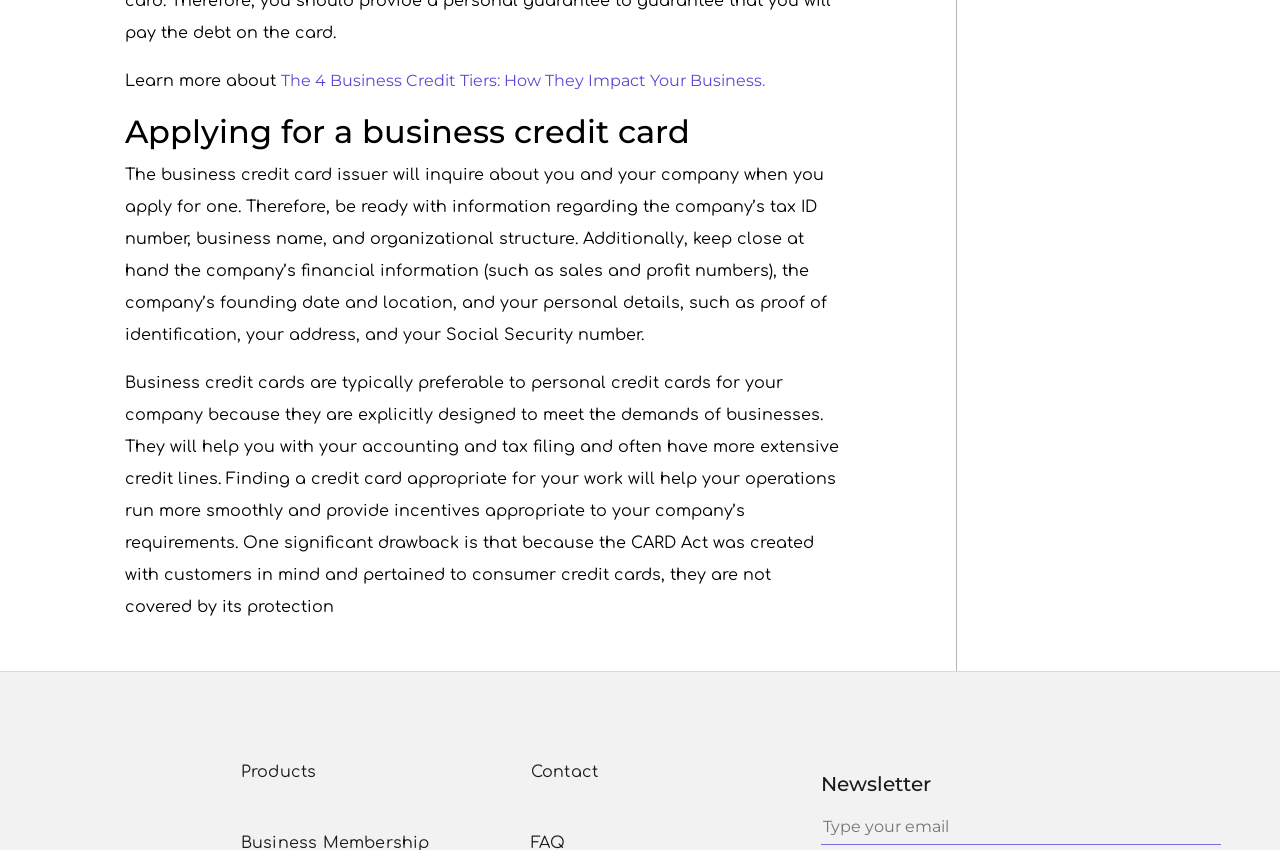Identify the bounding box of the UI element that matches this description: "title="Vector-2"".

[0.719, 0.489, 0.953, 0.509]